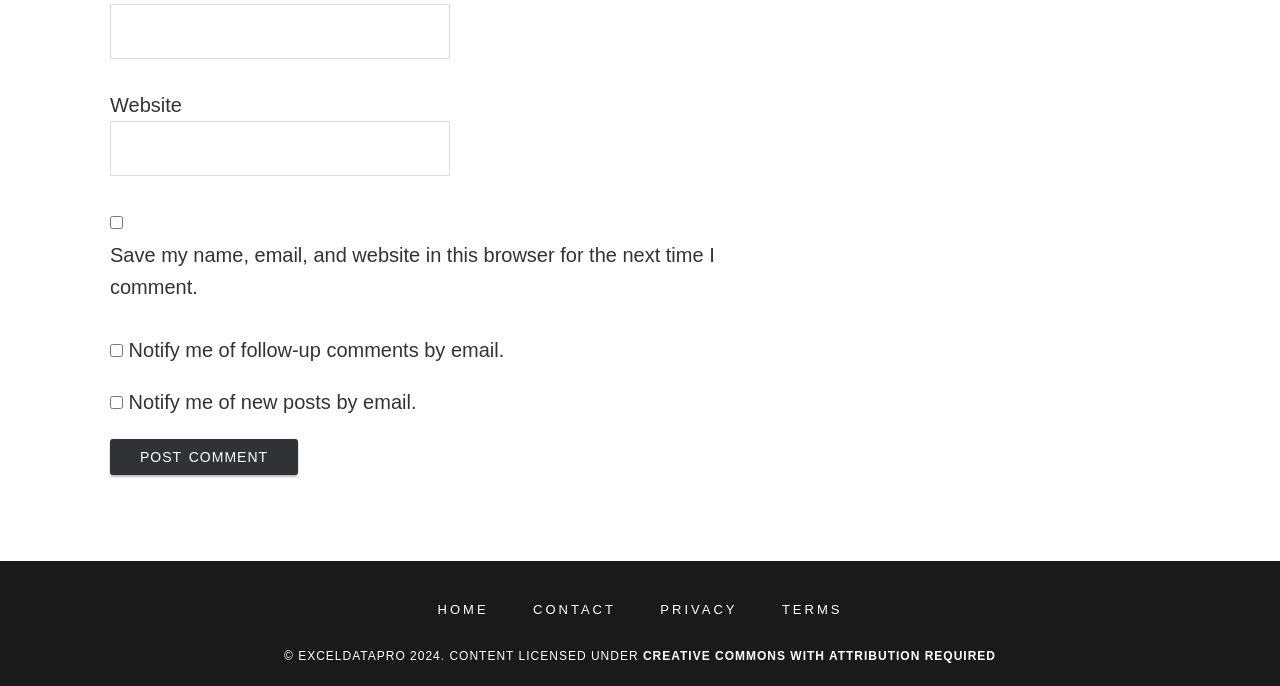What is the purpose of the checkbox at the top?
Using the information from the image, give a concise answer in one word or a short phrase.

Save comment info